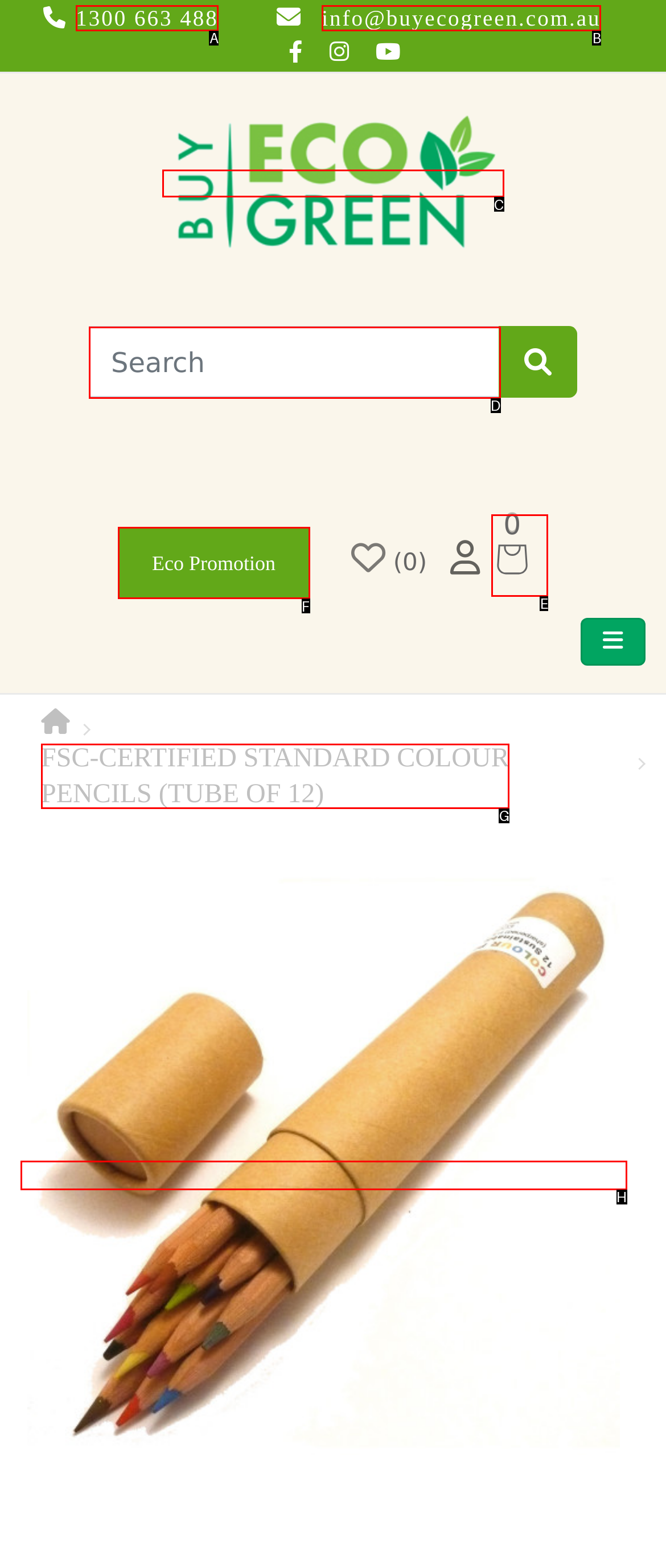Choose the UI element to click on to achieve this task: View Eco Promotion details. Reply with the letter representing the selected element.

F